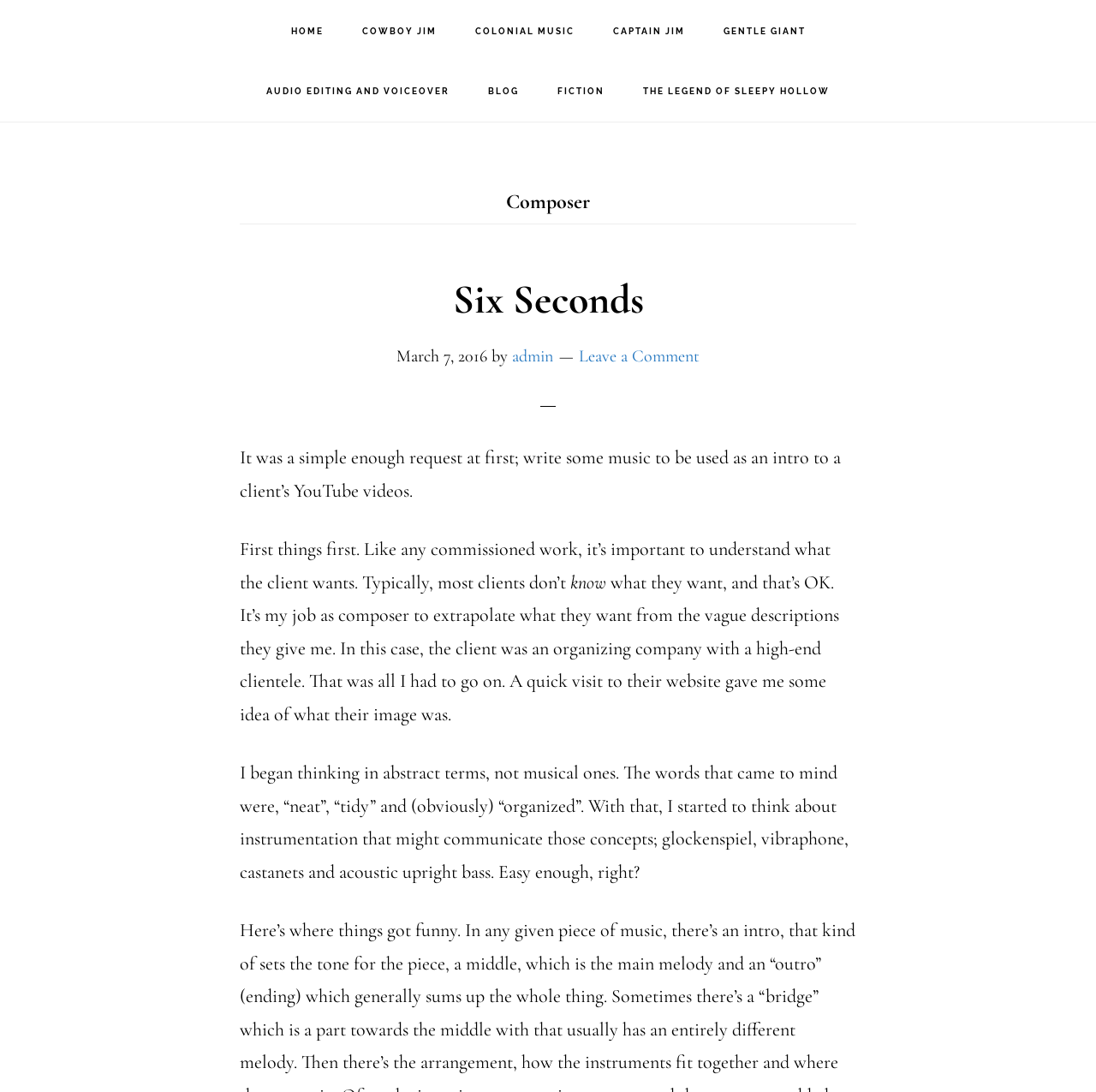Please specify the bounding box coordinates of the clickable region necessary for completing the following instruction: "Click on the 'HOME' link". The coordinates must consist of four float numbers between 0 and 1, i.e., [left, top, right, bottom].

[0.25, 0.002, 0.311, 0.056]